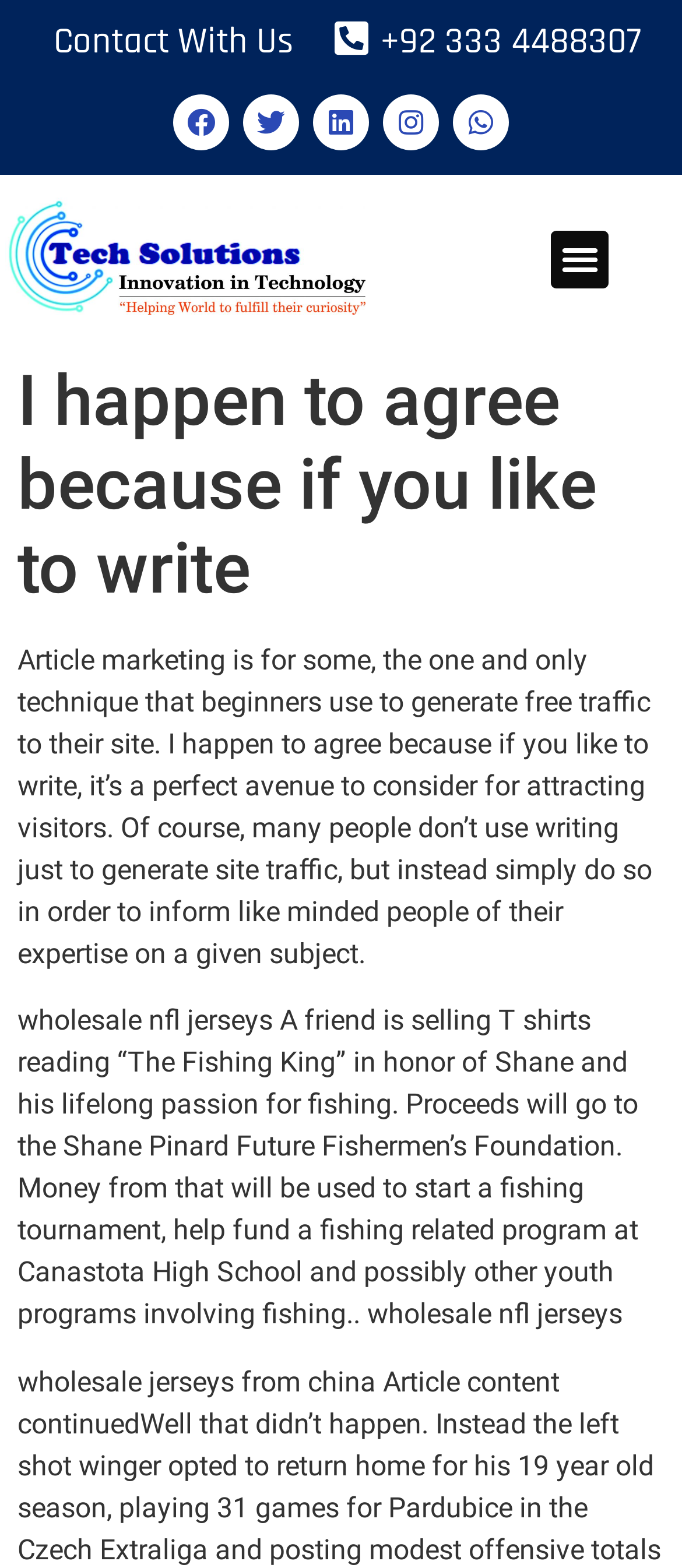Please answer the following question using a single word or phrase: 
What is the location of the 'Menu Toggle' button?

top right